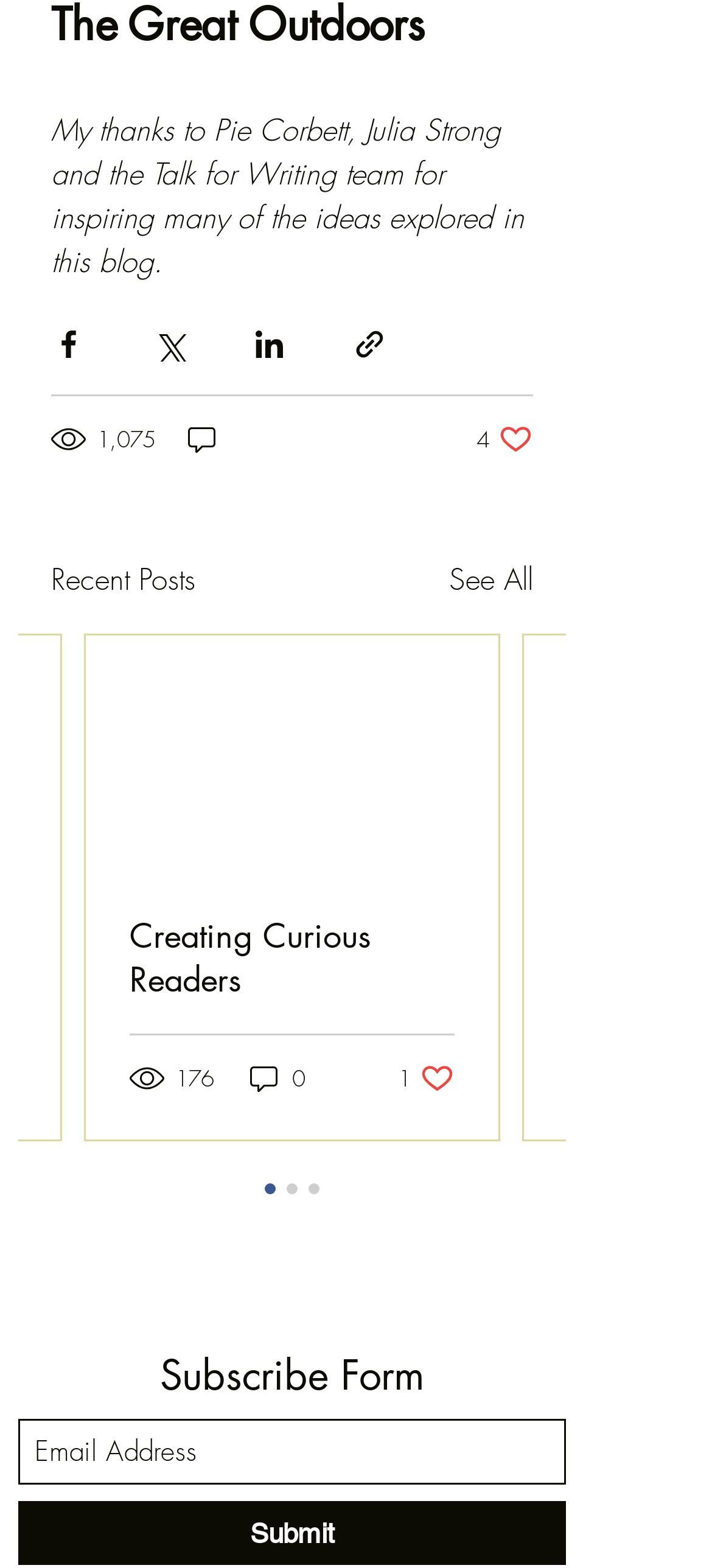Answer the question using only a single word or phrase: 
How many social media sharing options are available?

4